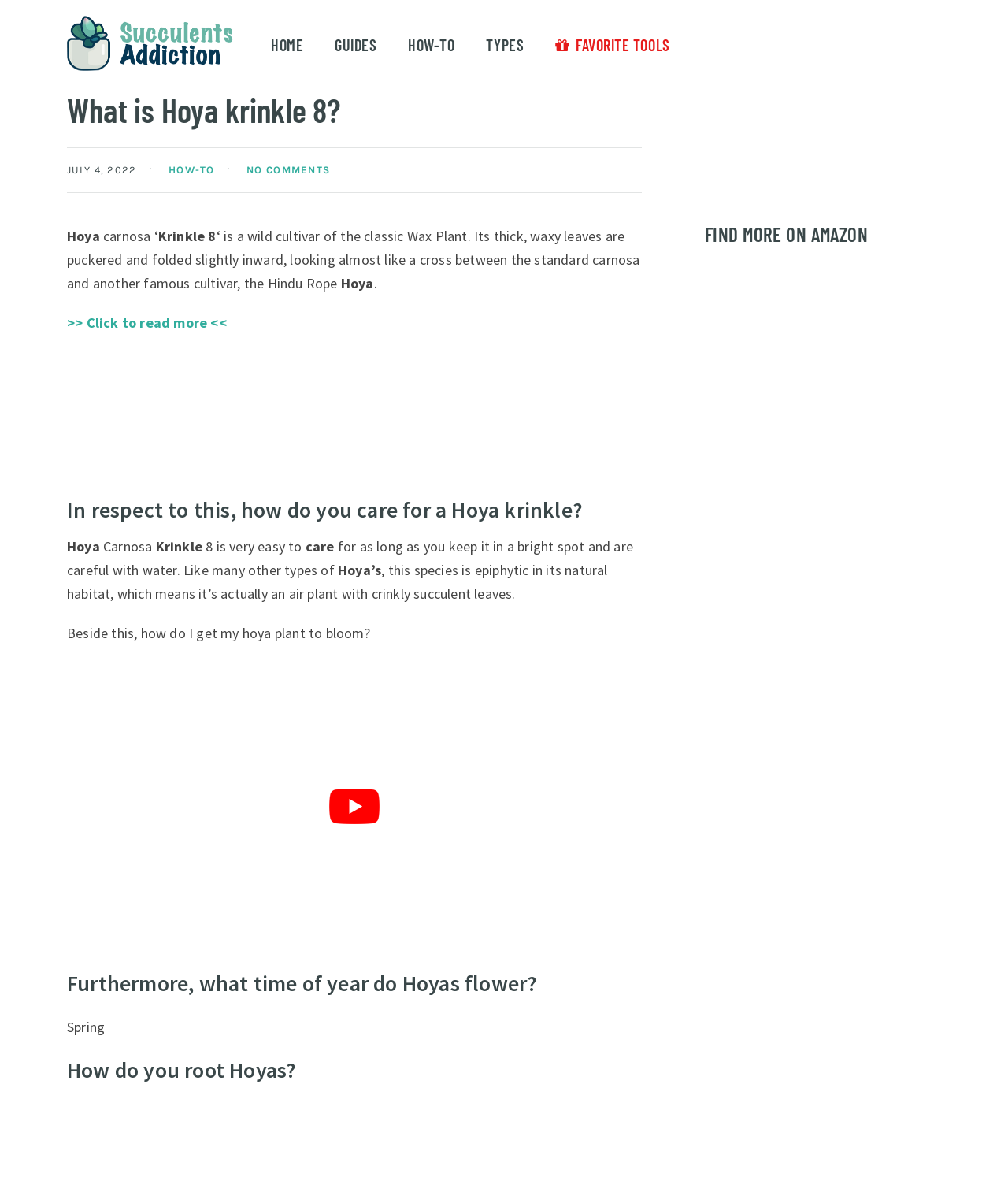Bounding box coordinates should be in the format (top-left x, top-left y, bottom-right x, bottom-right y) and all values should be floating point numbers between 0 and 1. Determine the bounding box coordinate for the UI element described as: How-to

[0.405, 0.03, 0.451, 0.048]